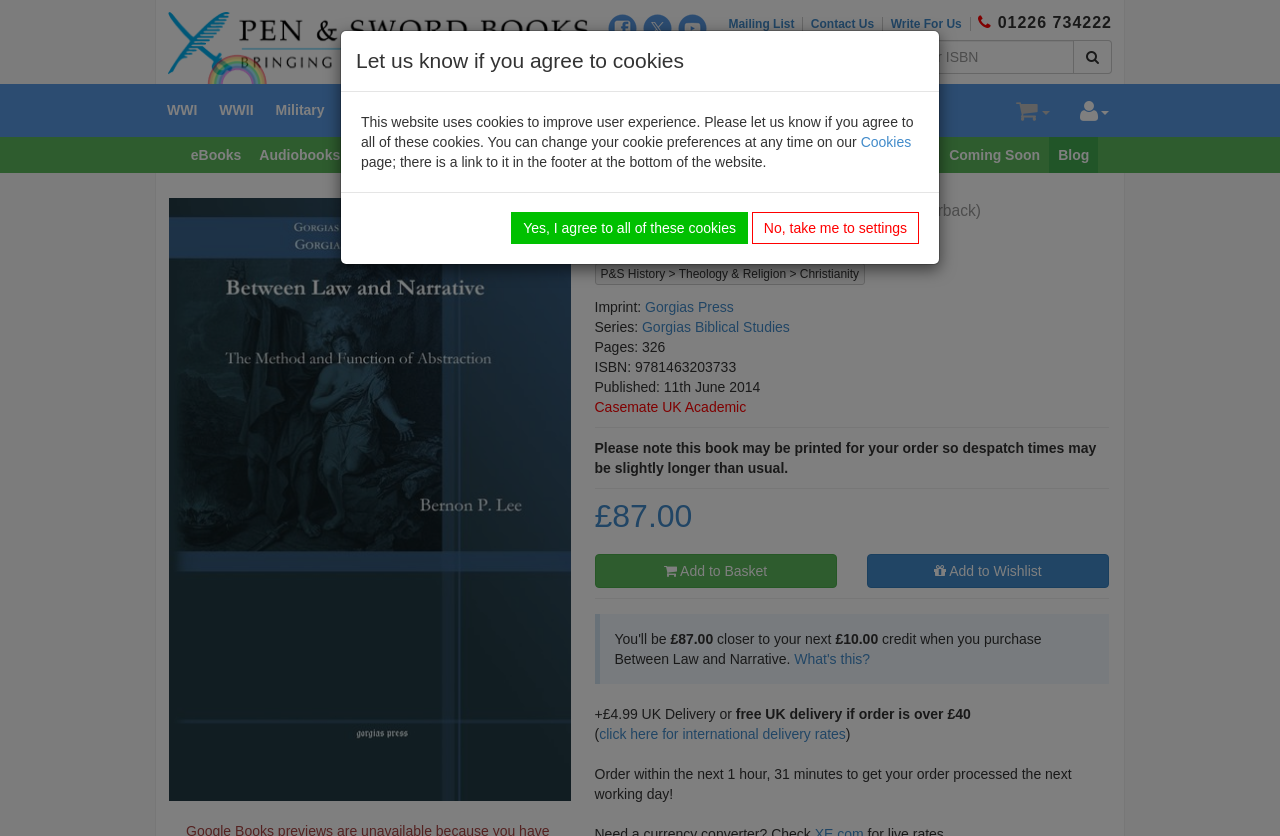What is the publisher of the book?
Answer the question in a detailed and comprehensive manner.

I found the answer by looking at the 'Imprint:' section, which mentions 'Gorgias Press' as the publisher.